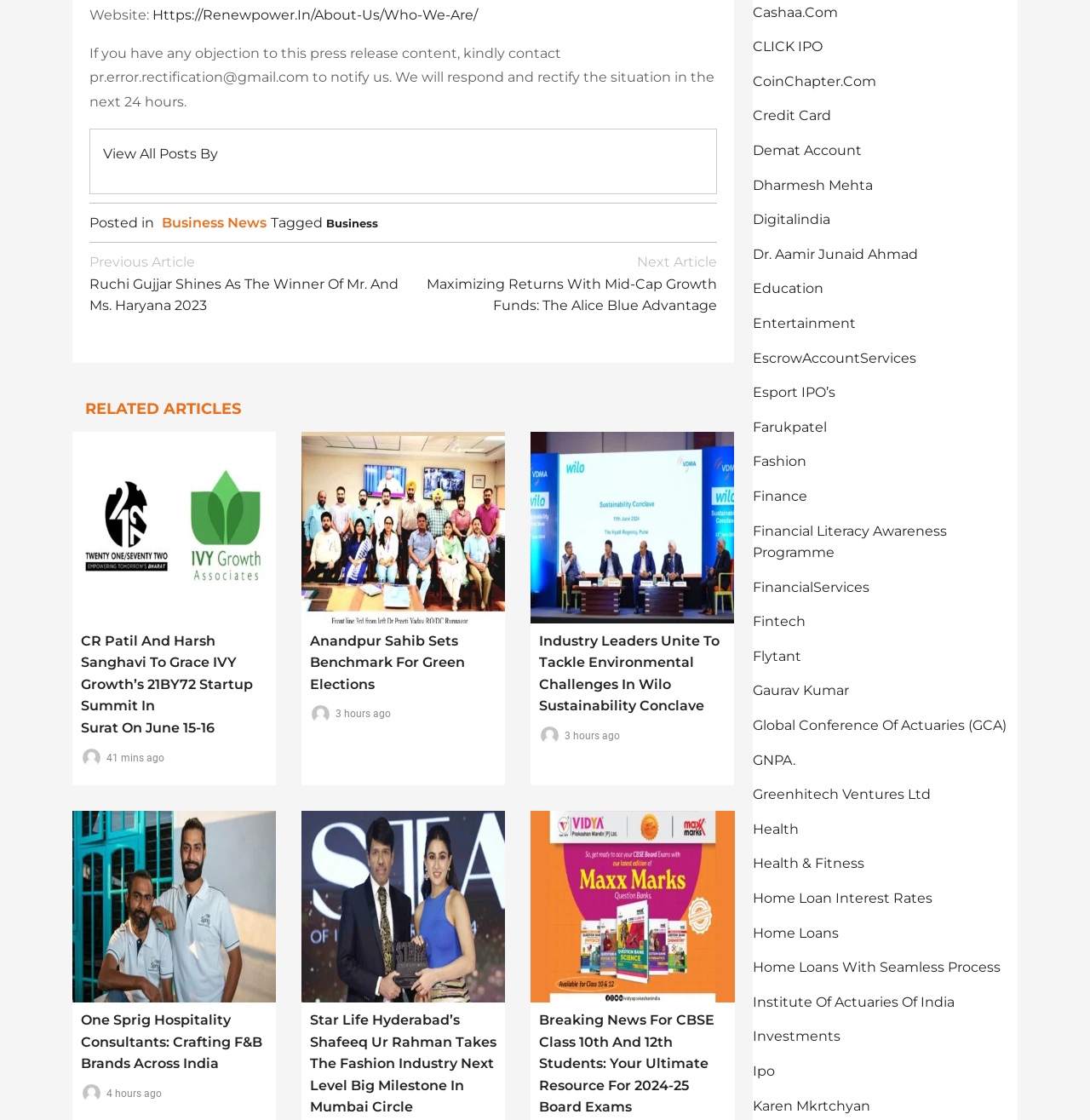Identify the bounding box coordinates of the element to click to follow this instruction: 'Explore business news'. Ensure the coordinates are four float values between 0 and 1, provided as [left, top, right, bottom].

[0.148, 0.191, 0.245, 0.206]